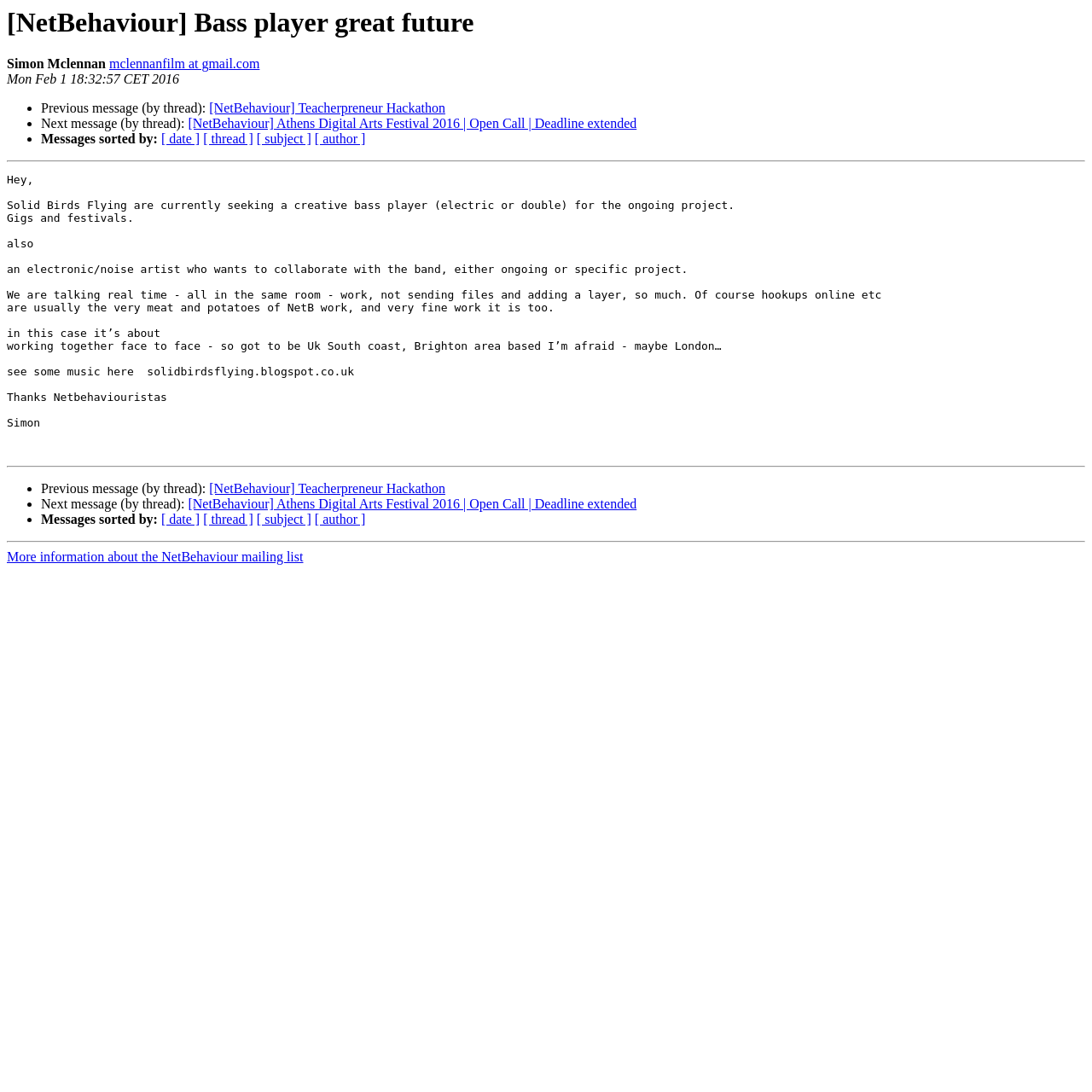What is the purpose of the message?
Using the image as a reference, answer the question with a short word or phrase.

Seeking a bass player